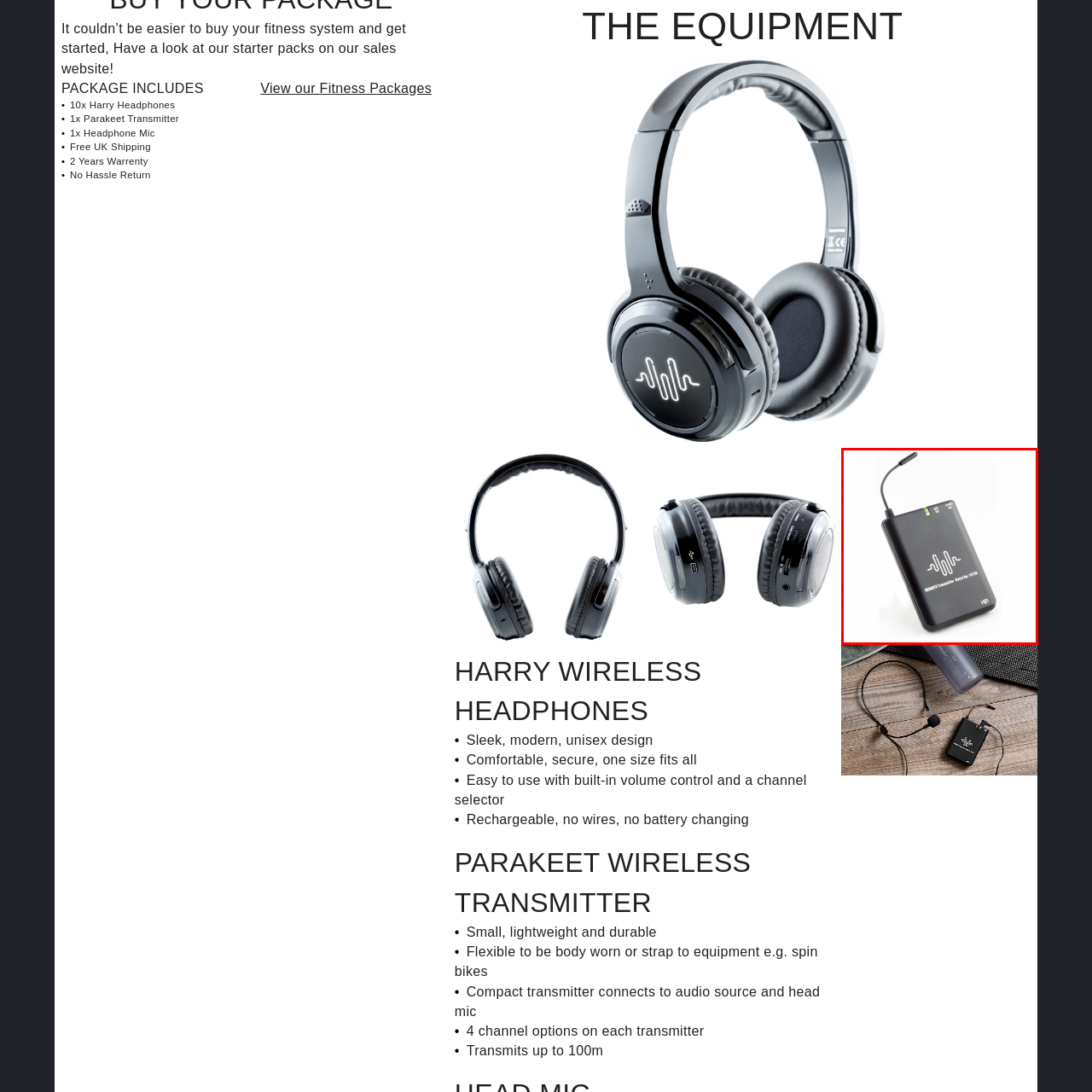Refer to the image contained within the red box, What is the maximum distance the transmitter can transmit audio?
 Provide your response as a single word or phrase.

100 meters